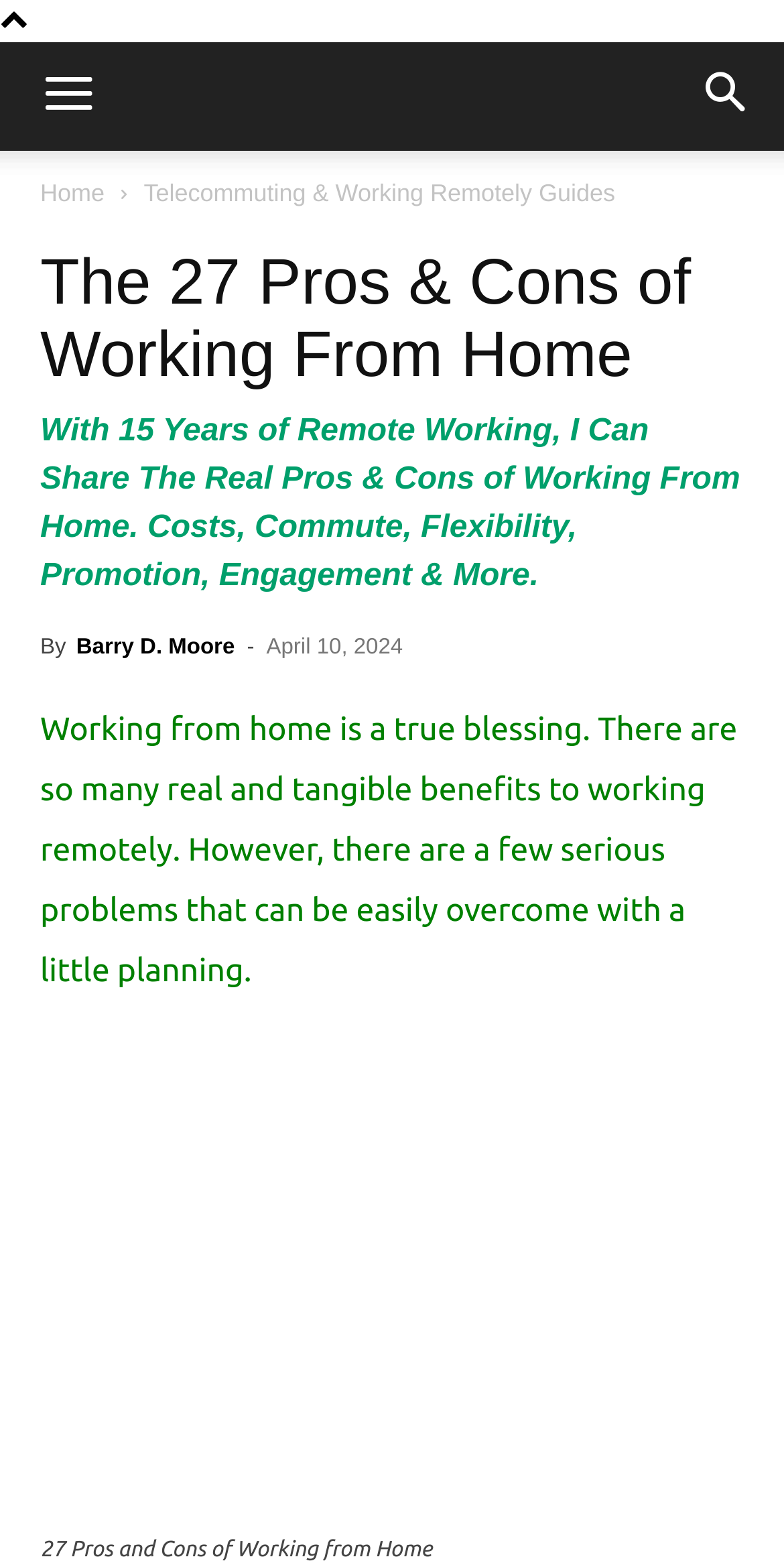Identify the bounding box of the UI component described as: "Home".

[0.051, 0.114, 0.133, 0.132]